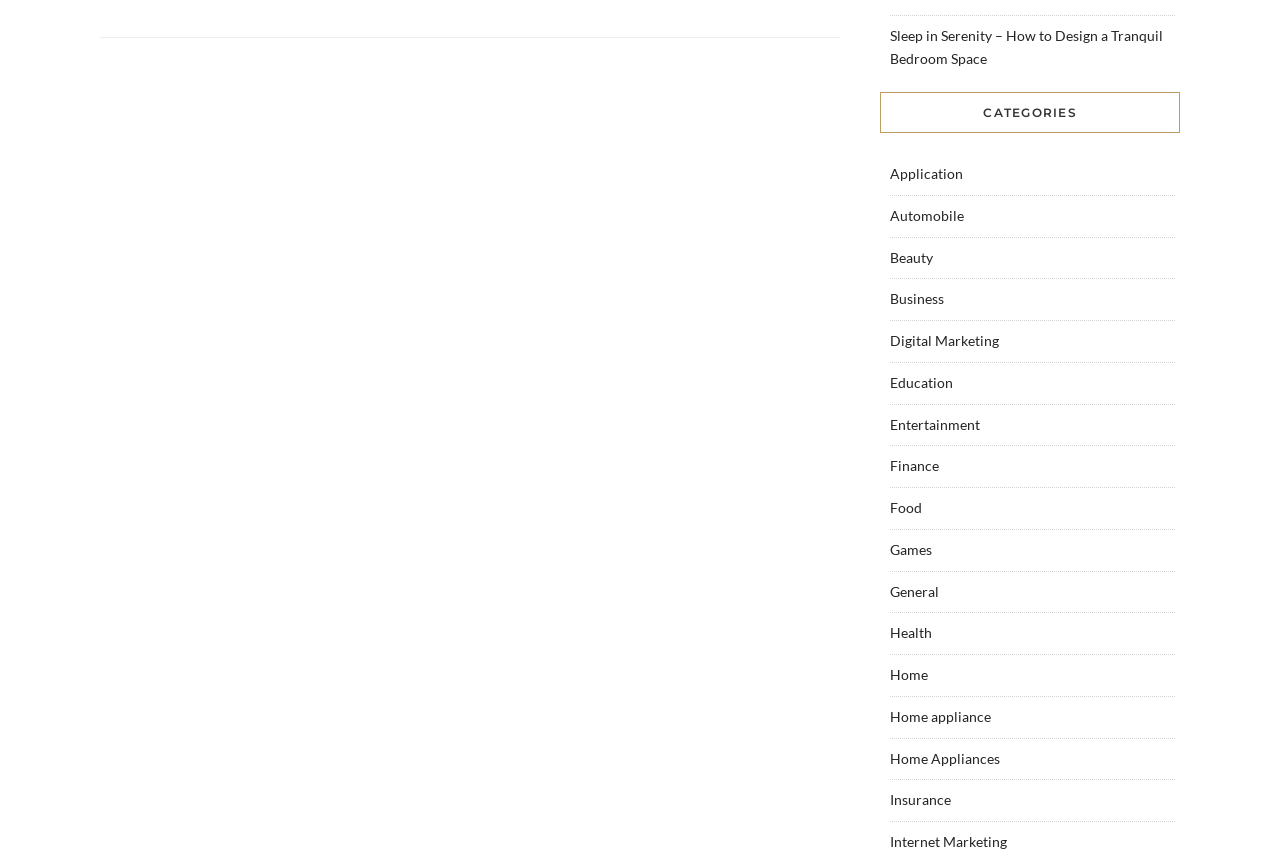Find the bounding box coordinates of the clickable element required to execute the following instruction: "Explore 'Home' section". Provide the coordinates as four float numbers between 0 and 1, i.e., [left, top, right, bottom].

[0.695, 0.774, 0.725, 0.793]